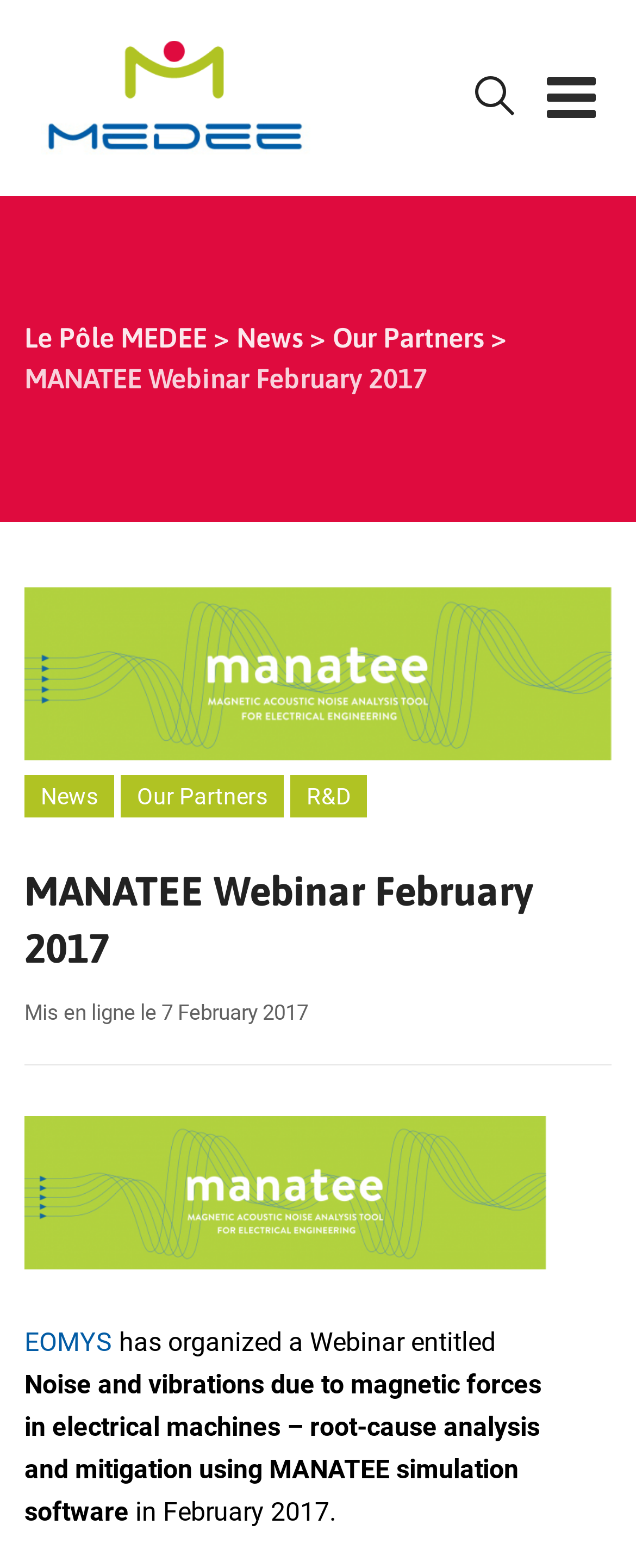Could you highlight the region that needs to be clicked to execute the instruction: "Click the EOMYS link"?

[0.038, 0.846, 0.187, 0.866]